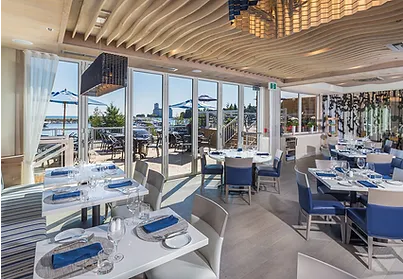What is the location of the restaurant?
Using the image, respond with a single word or phrase.

Collingwood, Ontario